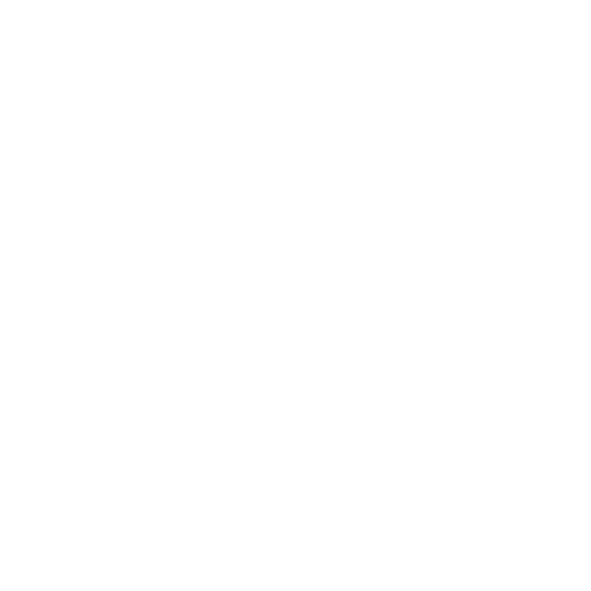Describe the image in great detail, covering all key points.

The image displays an icon representing a shopping cart, commonly associated with online retail and e-commerce platforms. This symbol typically signifies a place where users can view items they intend to purchase. Positioned within a webpage titled "TSI PortaCount Plus 8020A – Milton Wares," the shopping cart icon likely functions as a link allowing customers to access their cart and proceed with their purchases. The surrounding context suggests a focus on a specific product listing, enhancing the shopping experience by providing quick access to cart functionalities.